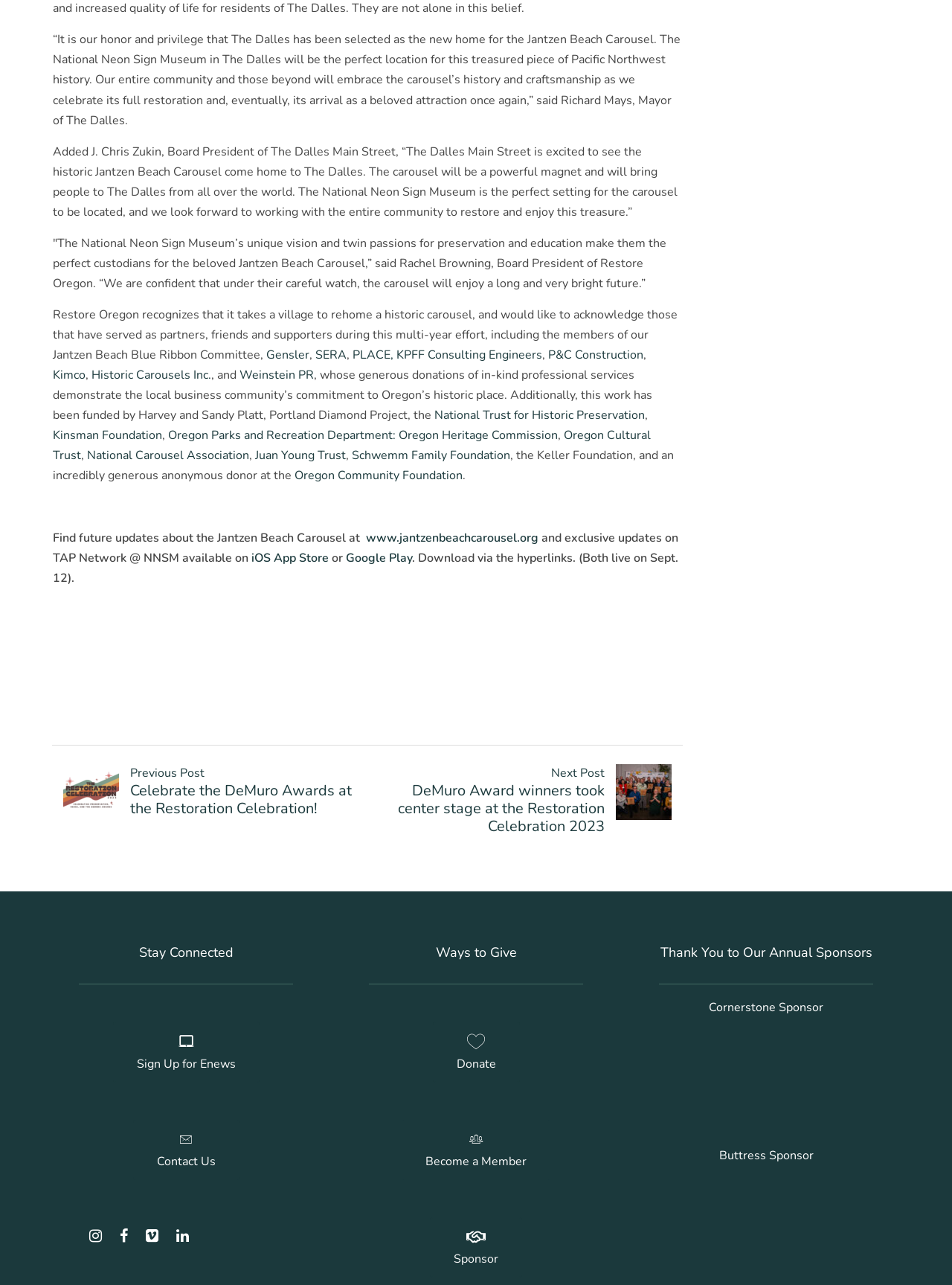Locate the bounding box coordinates of the element that should be clicked to execute the following instruction: "Read about the Jantzen Beach Carousel".

[0.055, 0.025, 0.715, 0.1]